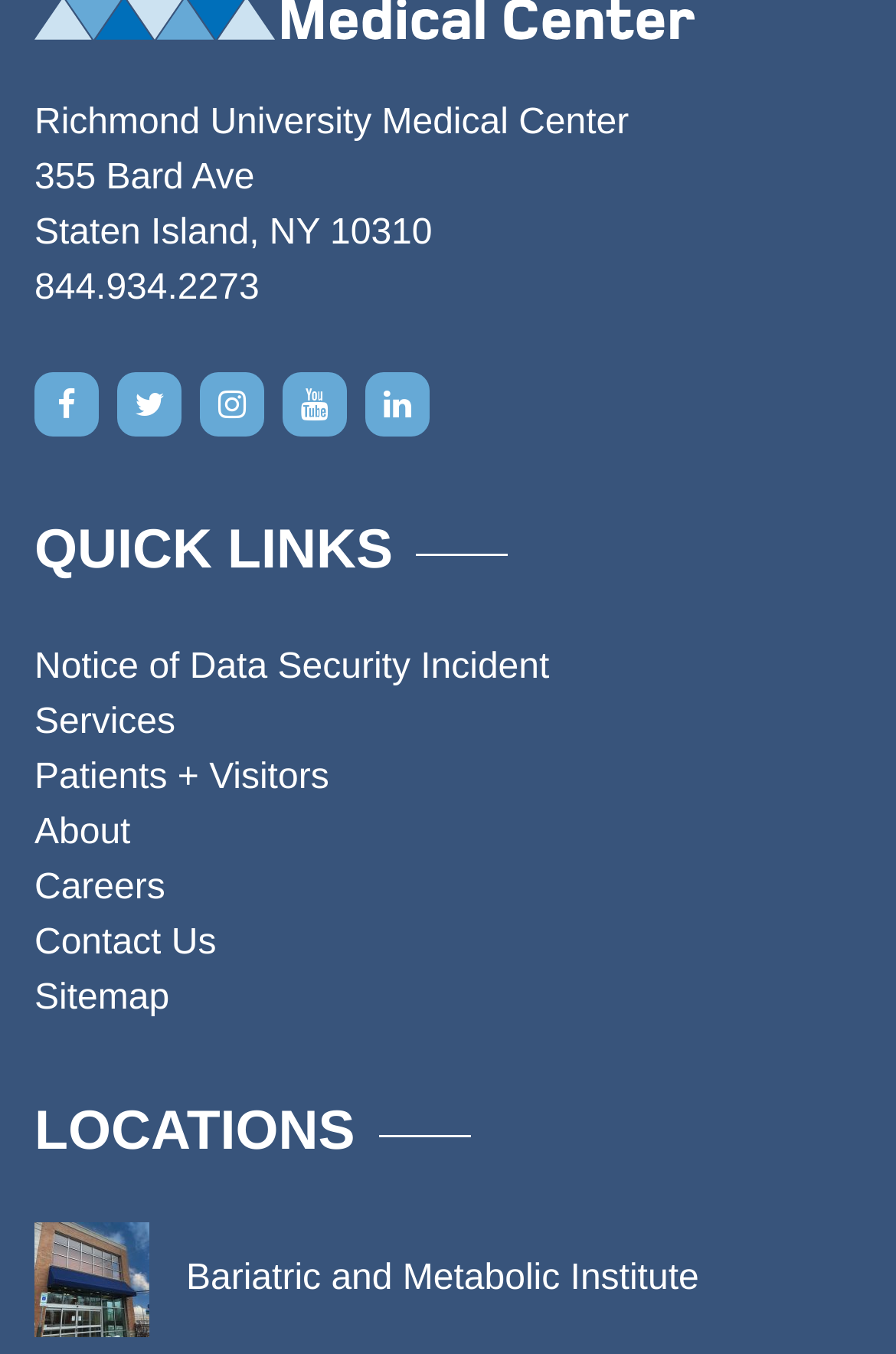Give a one-word or one-phrase response to the question:
What is the address of the location?

355 Bard Ave